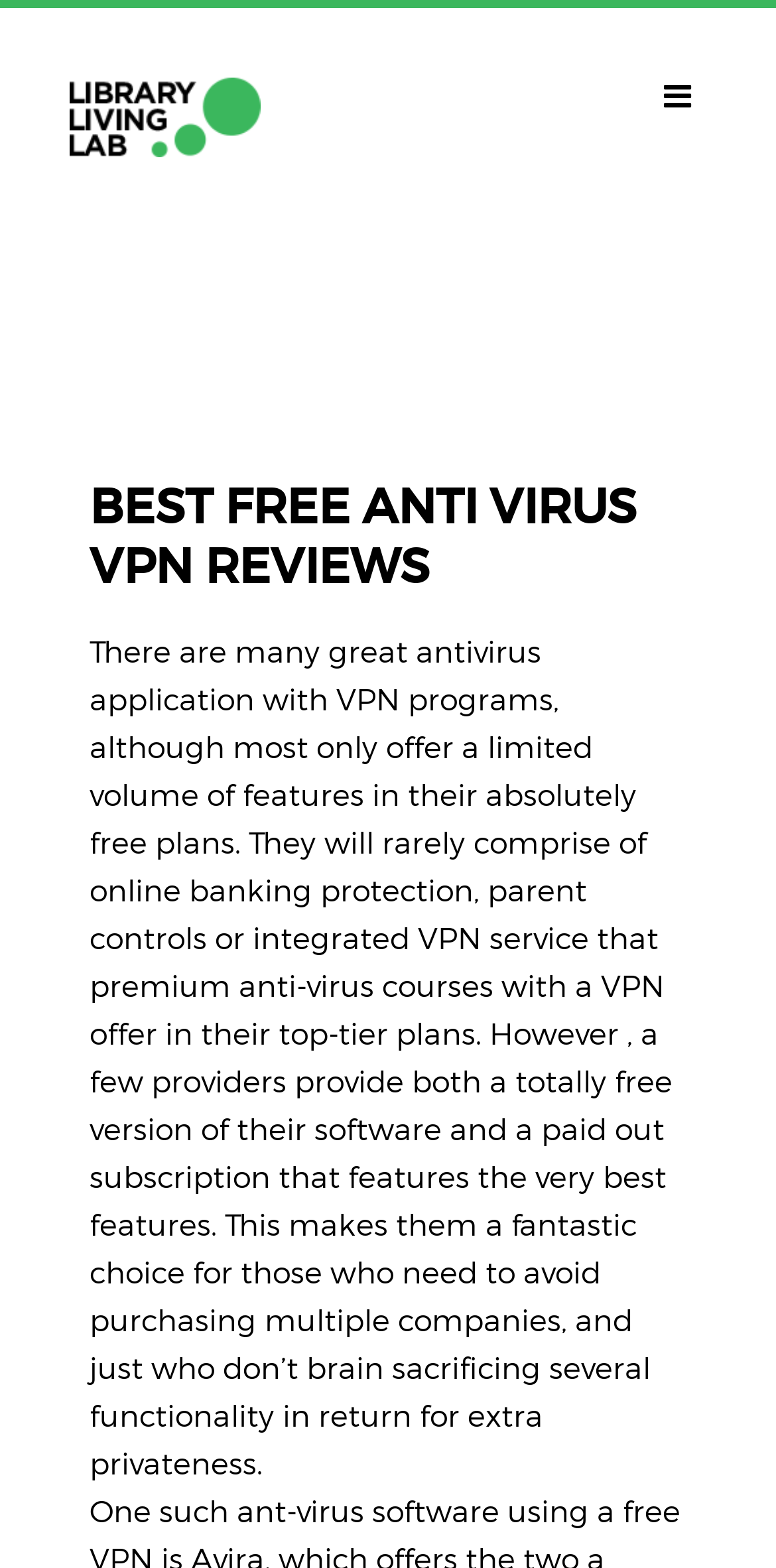Please give a succinct answer to the question in one word or phrase:
Is there a button on the webpage?

Yes